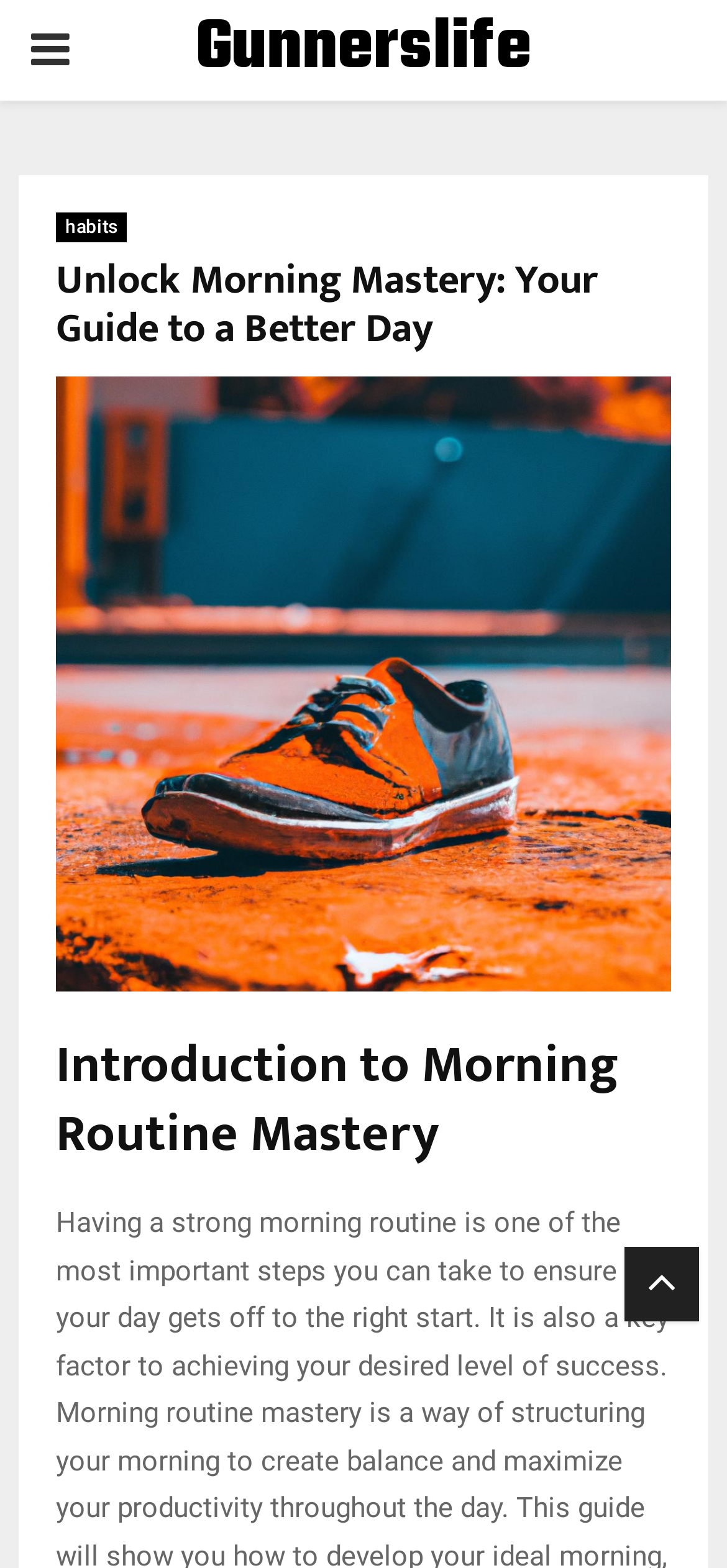Generate a comprehensive description of the contents of the webpage.

The webpage is focused on helping users master their morning routine and increase productivity. At the top left corner, there is a primary menu button with an arrow icon. Next to it, on the top center, is a link to the website "Gunnerslife". 

Below the menu button and the website link, there is a header section that spans across the top of the page. Within this section, there is a link to "habits" on the left side, and a heading that reads "Unlock Morning Mastery: Your Guide to a Better Day" on the right side. 

Further down the page, there is another heading that reads "Introduction to Morning Routine Mastery", which is centered and takes up a significant portion of the page. 

At the bottom right corner, there is a small icon represented by "\uf106", which may be a social media or sharing link.